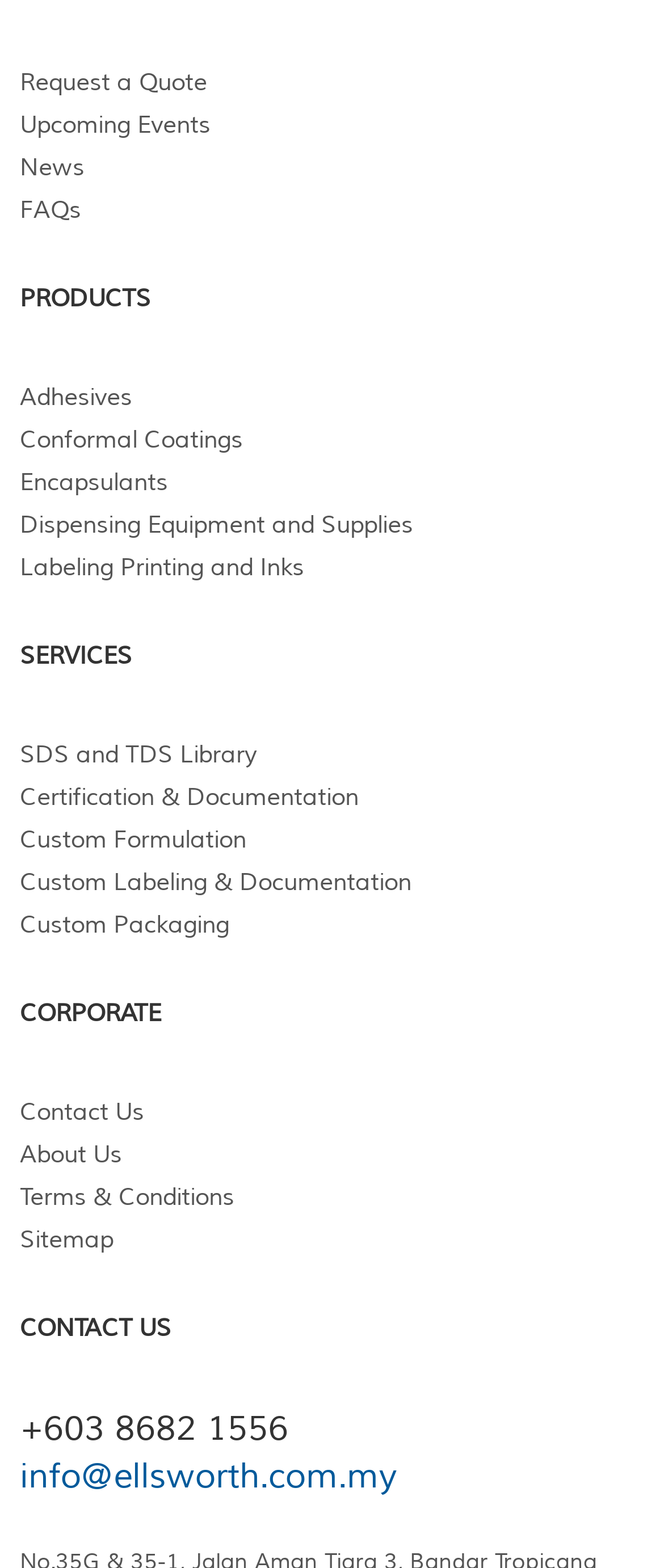How many main categories are there?
Please look at the screenshot and answer in one word or a short phrase.

3